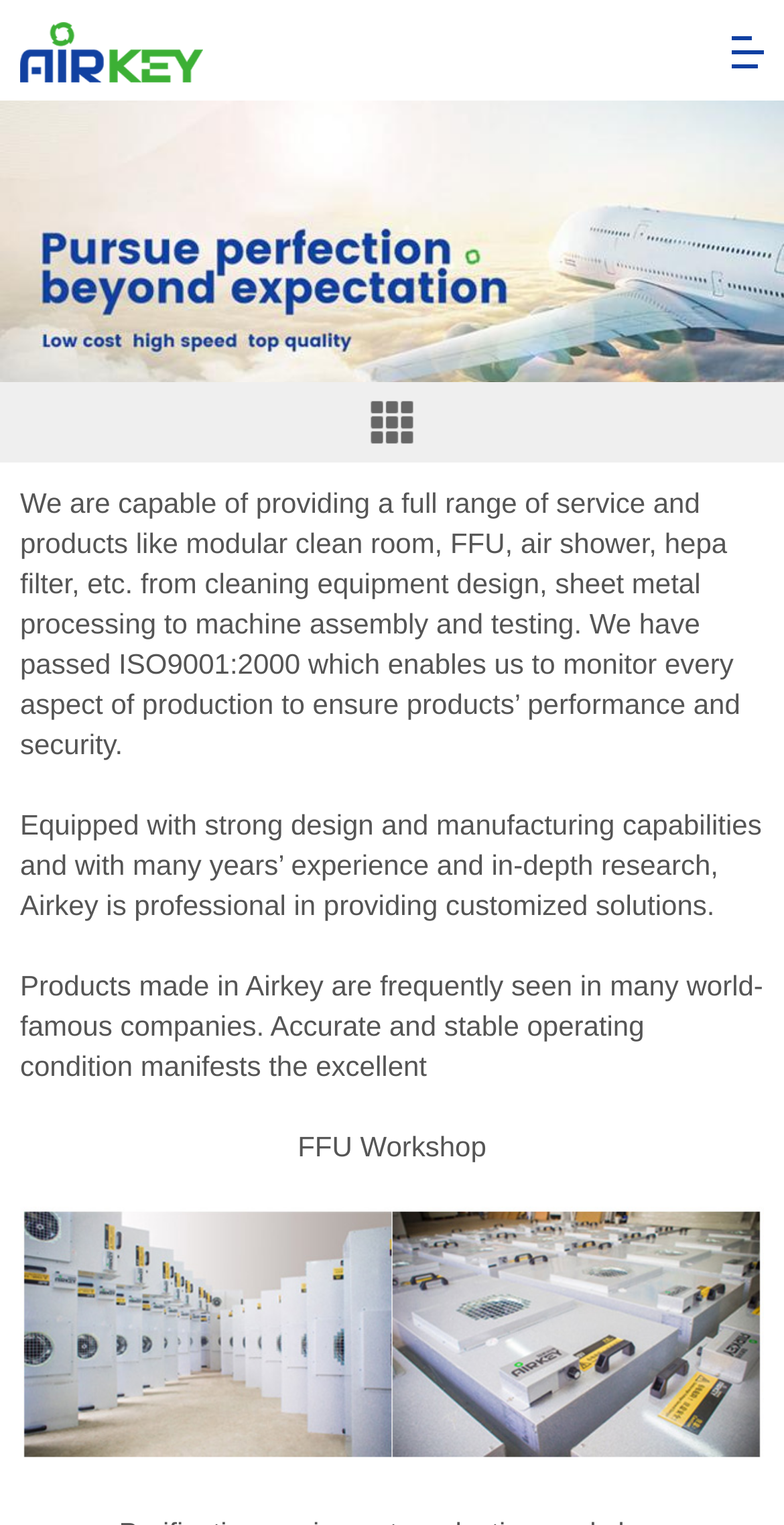What certification has the company passed?
Could you answer the question with a detailed and thorough explanation?

The webpage mentions that the company has passed ISO9001:2000, which is a quality management standard that enables the company to monitor every aspect of production to ensure products' performance and security.